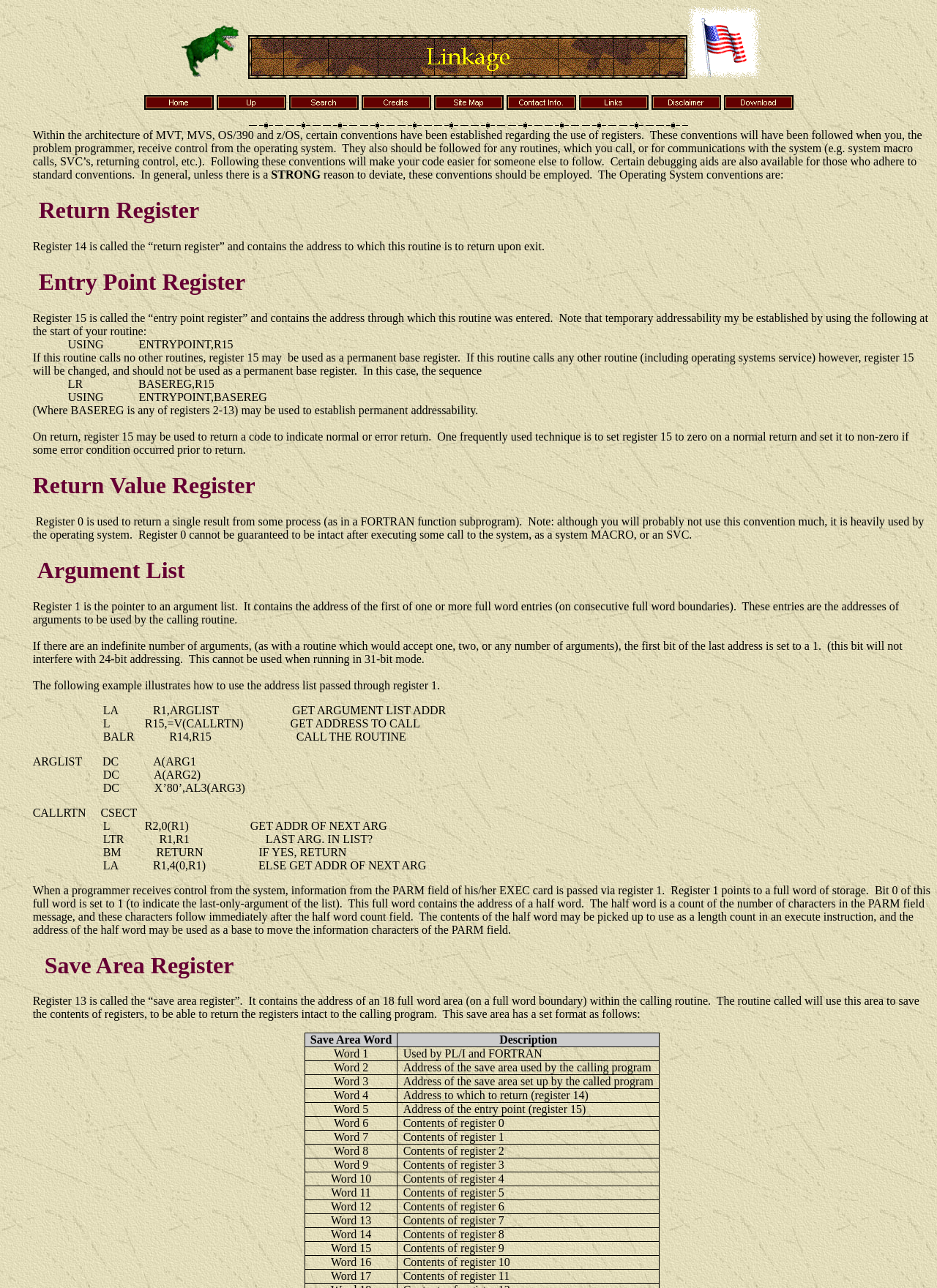What is the function of register 0?
Kindly offer a detailed explanation using the data available in the image.

Register 0 is used to return a single result from some process, such as a FORTRAN function subprogram. Although it is not commonly used, it is heavily used by the operating system.